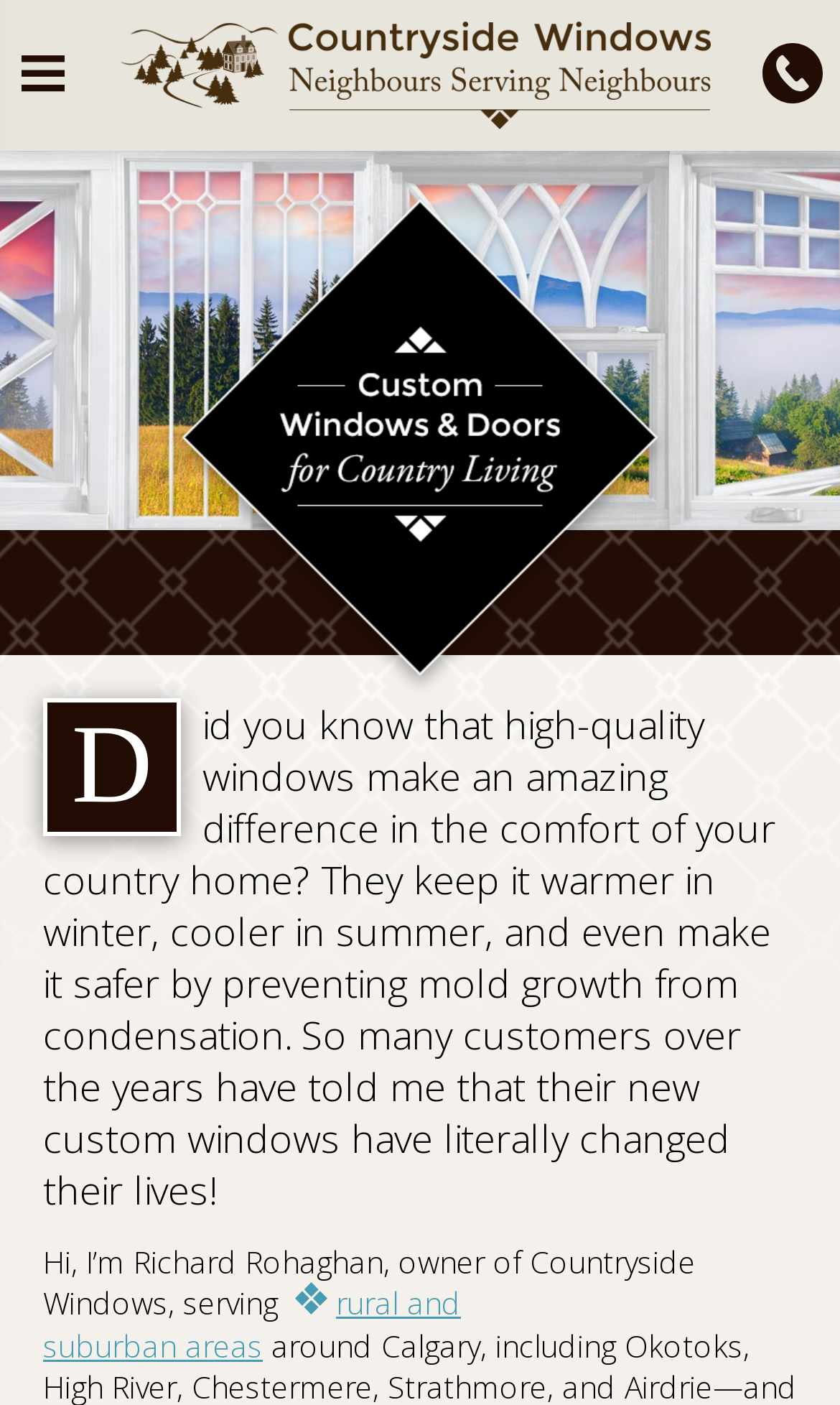What is the issue that high-quality windows prevent?
Kindly answer the question with as much detail as you can.

I found the answer by reading the text element that starts with 'did you know that high-quality windows...'. The text element explains that high-quality windows prevent mold growth from condensation.